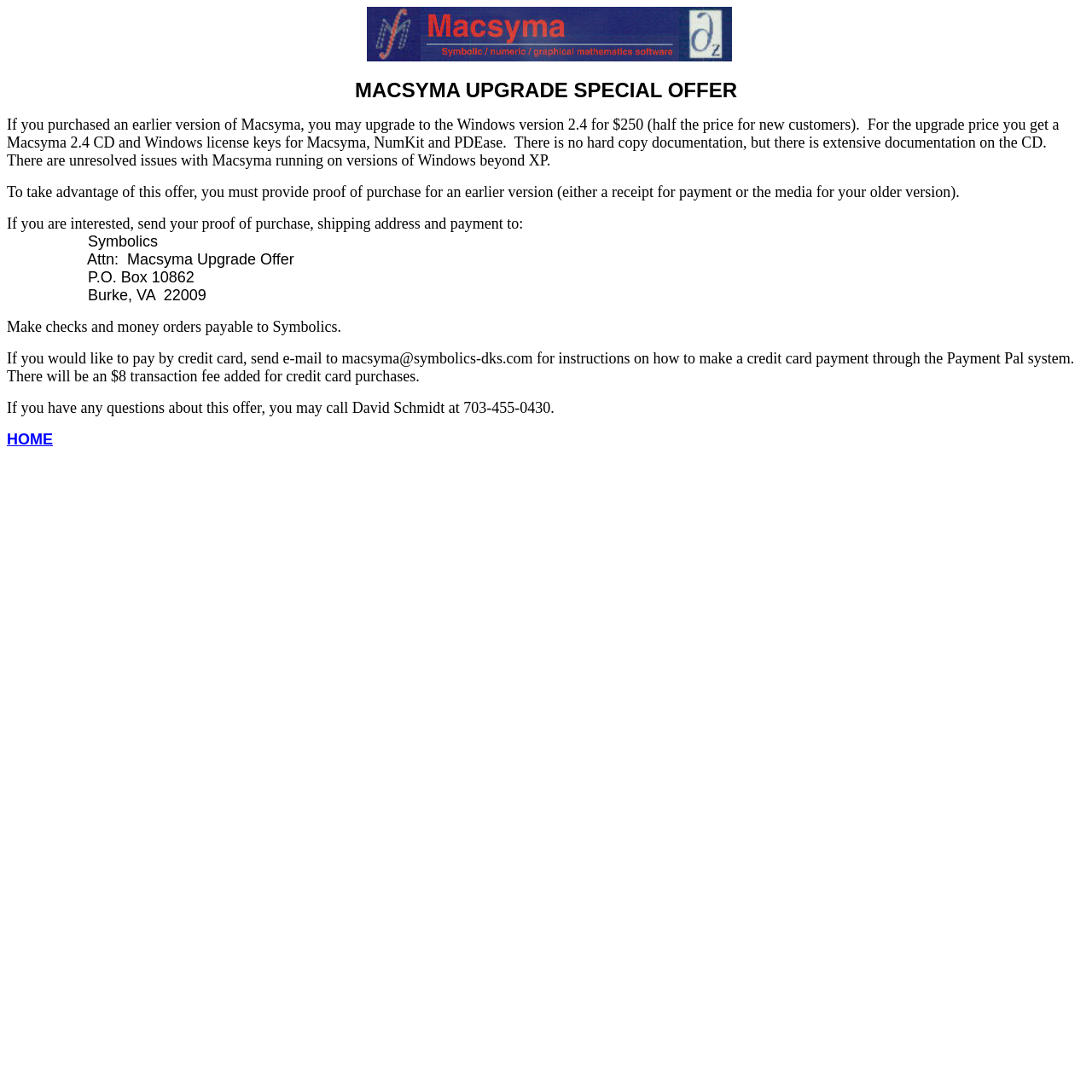What is the transaction fee for credit card purchases?
Provide a one-word or short-phrase answer based on the image.

$8